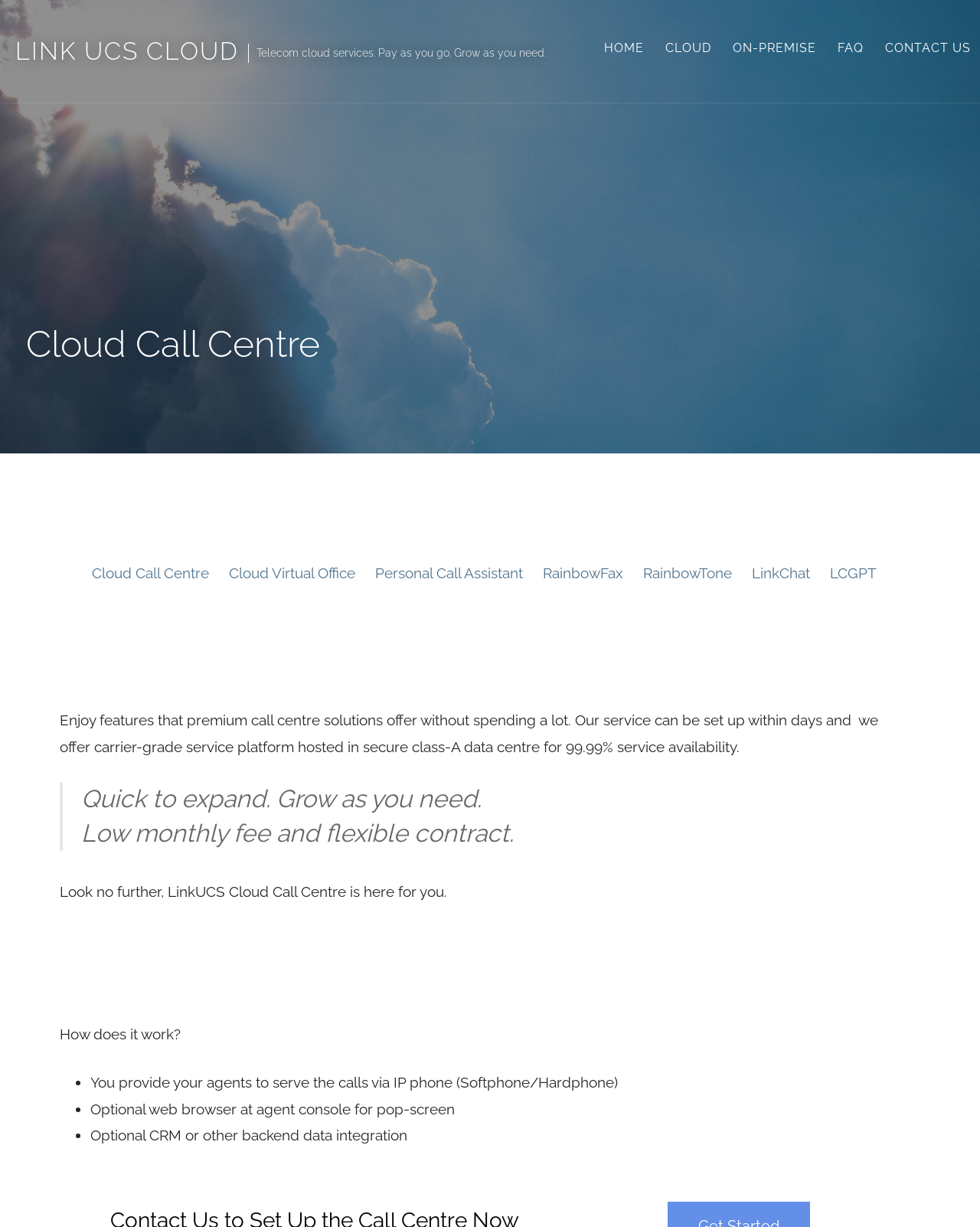Pinpoint the bounding box coordinates of the area that must be clicked to complete this instruction: "Click on the 'Cloud Call Centre' link".

[0.086, 0.45, 0.221, 0.484]